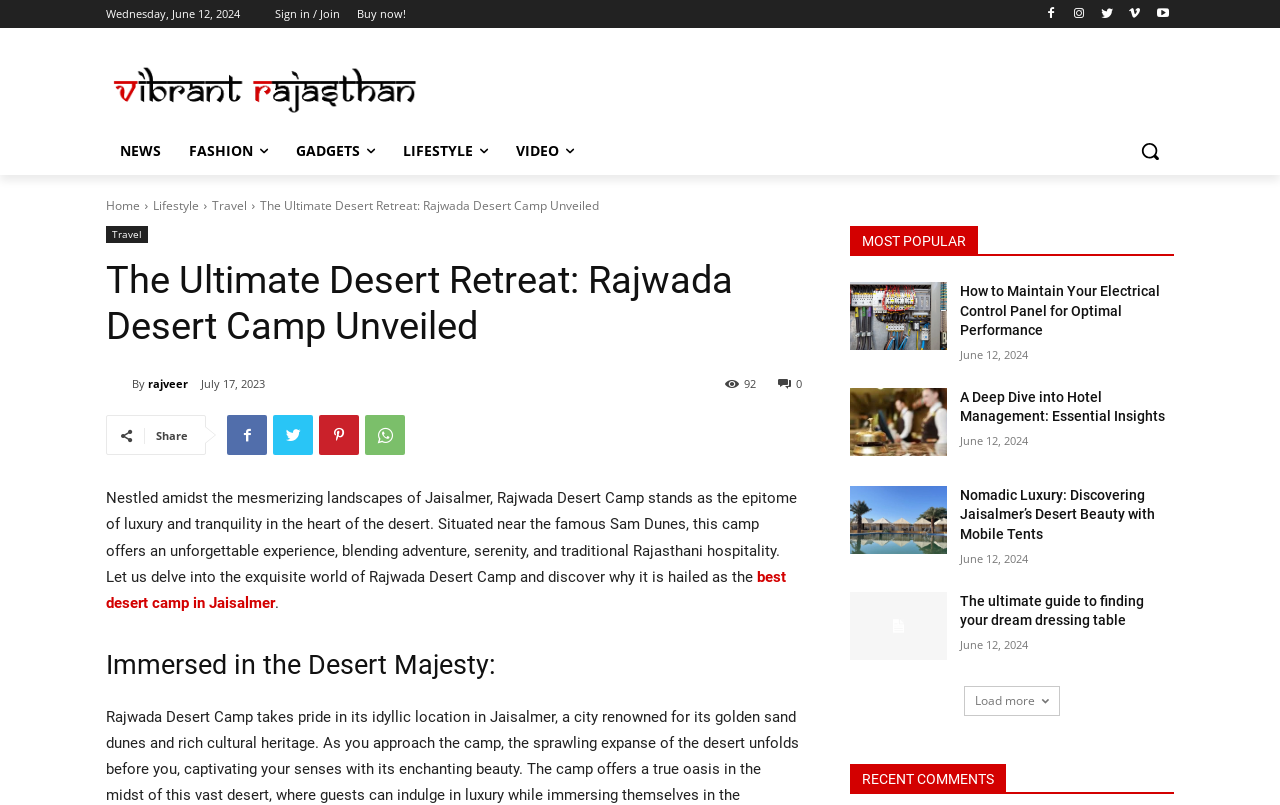Please determine the bounding box coordinates of the element to click on in order to accomplish the following task: "Read the 'NEWS'". Ensure the coordinates are four float numbers ranging from 0 to 1, i.e., [left, top, right, bottom].

[0.083, 0.158, 0.137, 0.217]